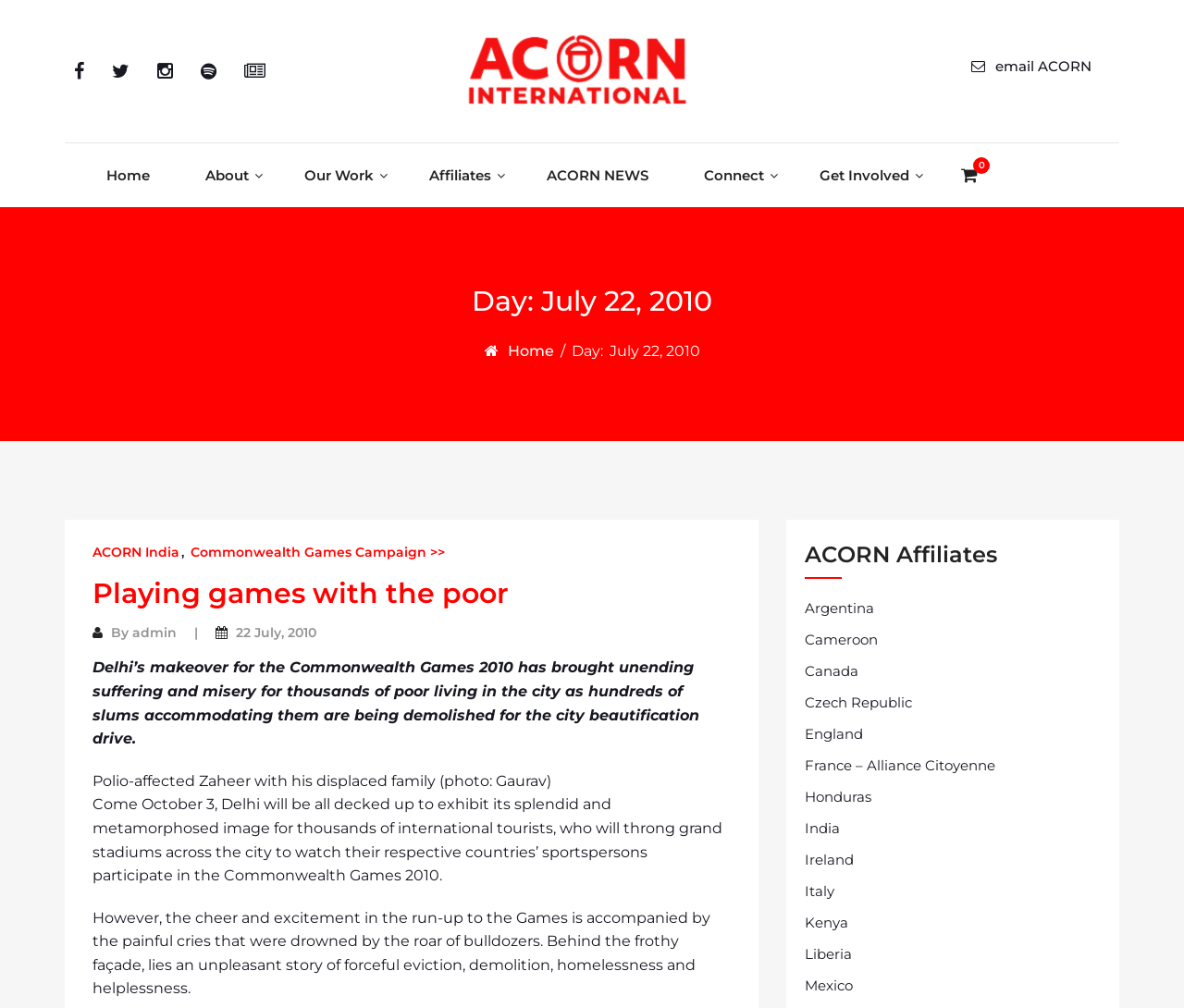Generate a thorough explanation of the webpage's elements.

The webpage is about ACORN International, a organization that focuses on social and economic issues. At the top of the page, there is a header section with several links, including a logo of ACORN International, and links to email ACORN, Home, About, Our Work, Affiliates, ACORN NEWS, Connect, and Get Involved. 

Below the header section, there is a heading that displays the date "July 22, 2010". On the same line, there are links to Home and a separator. 

The main content of the page is an article titled "Playing games with the poor", which discusses the impact of the Commonwealth Games 2010 on the poor living in Delhi. The article is divided into several paragraphs, with images and links scattered throughout. The text describes how the city's beautification drive has led to the demolition of slums, causing suffering and misery for thousands of poor people. 

On the right side of the page, there is a section titled "ACORN Affiliates" that lists links to various countries, including Argentina, Cameroon, Canada, and others. 

Throughout the page, there are several icons and images, including a logo of ACORN International, and photos of people affected by the demolition of slums.